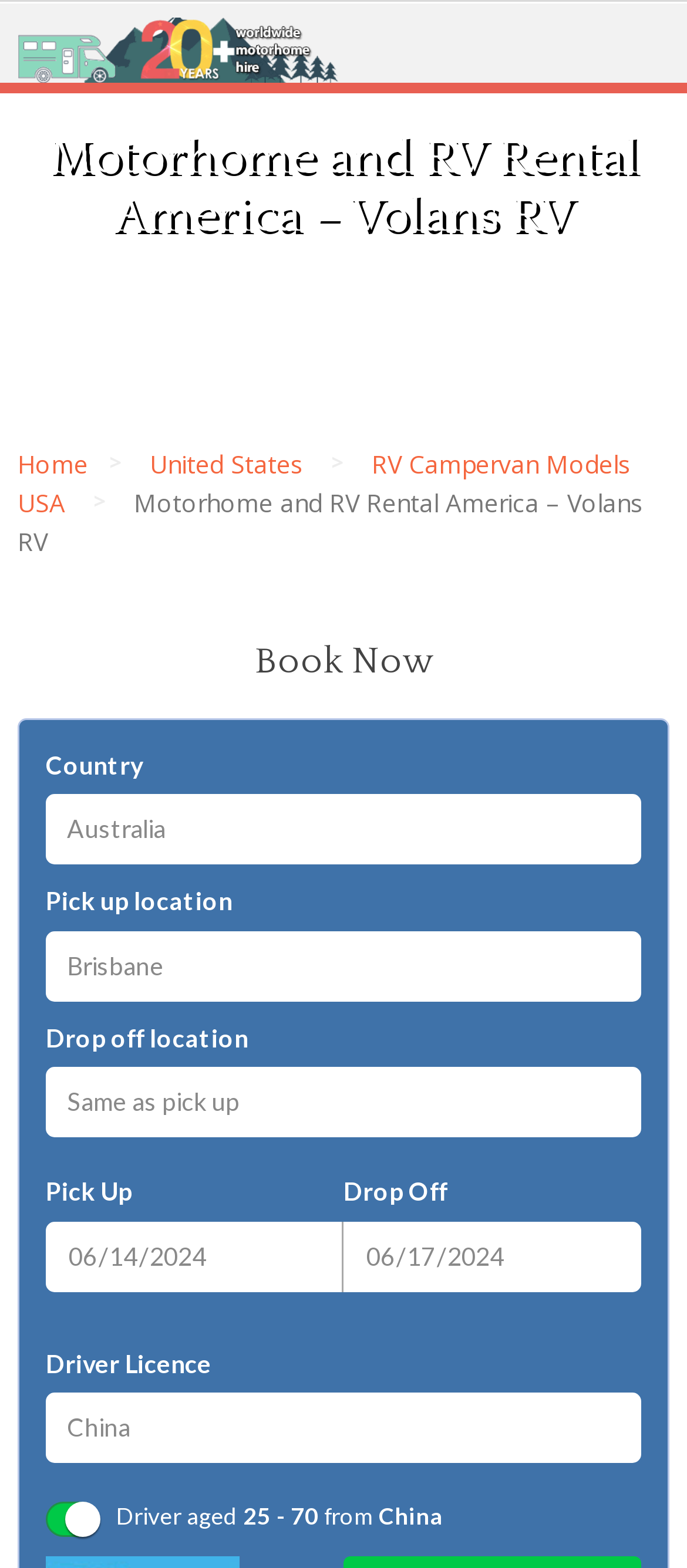Find the bounding box coordinates for the area you need to click to carry out the instruction: "Select a country from the dropdown". The coordinates should be four float numbers between 0 and 1, indicated as [left, top, right, bottom].

[0.097, 0.507, 0.932, 0.552]